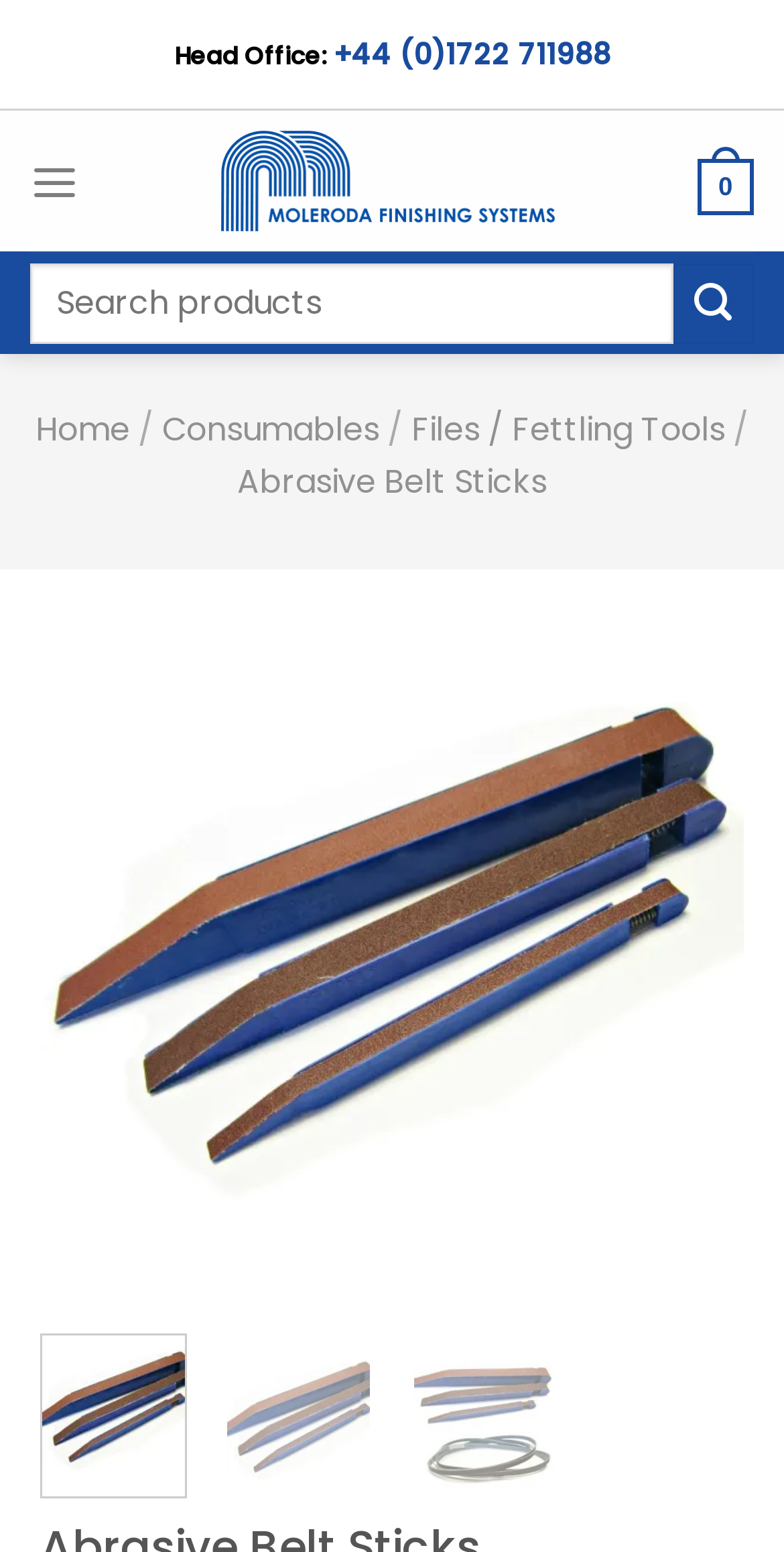Locate the coordinates of the bounding box for the clickable region that fulfills this instruction: "Go to Home page".

[0.045, 0.262, 0.165, 0.292]